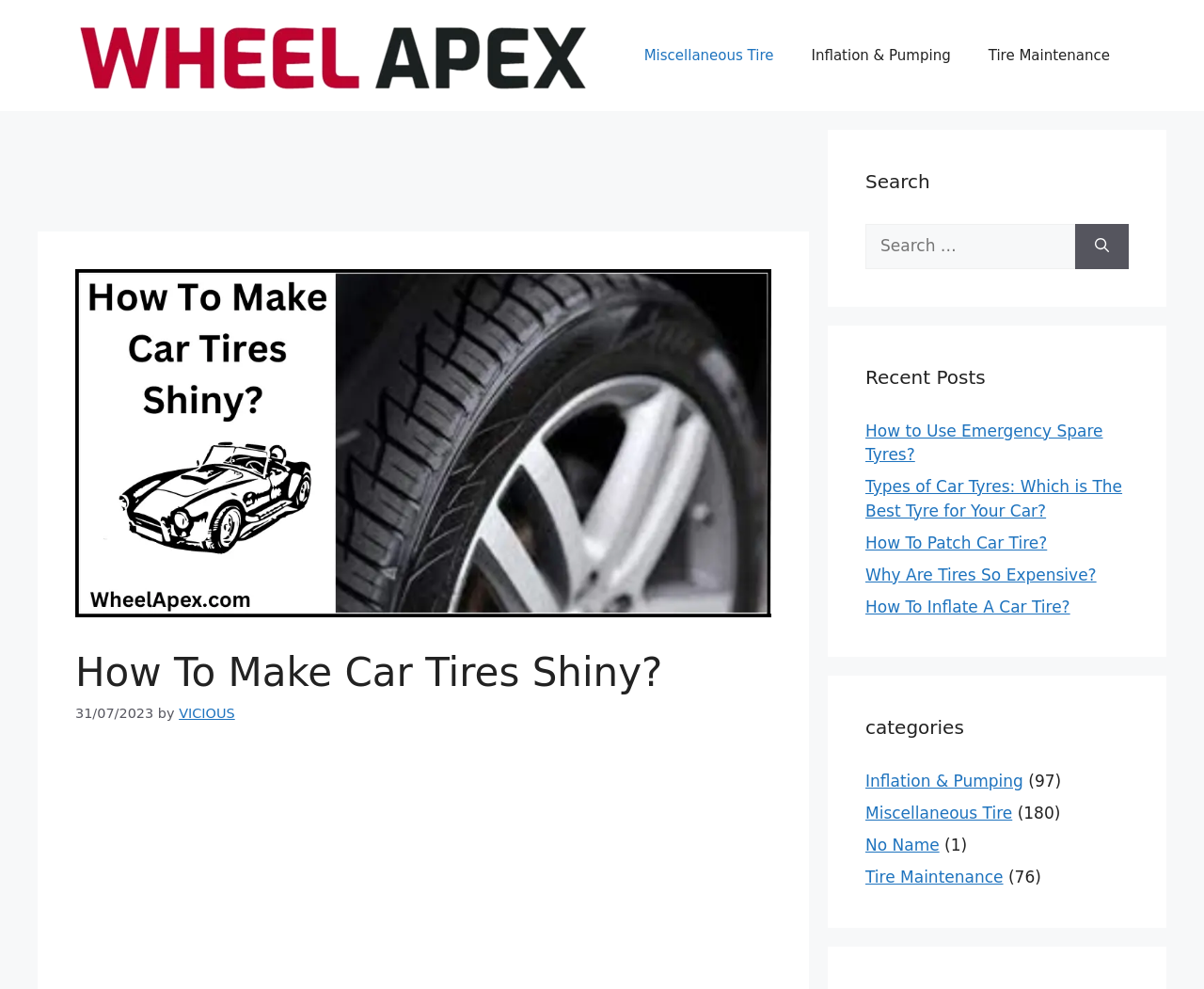What is the purpose of the search box?
Use the information from the screenshot to give a comprehensive response to the question.

The search box is located in the complementary section, and it has a label 'Search for:' and a button 'Search'. This suggests that the purpose of the search box is to allow users to search for content on the website.